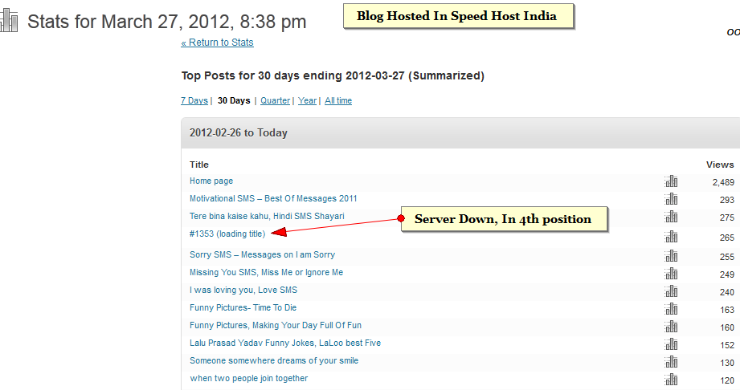Depict the image with a detailed narrative.

The image displays a screenshot showing the traffic statistics for a blog hosted on Speed Host India, specifically dated March 27, 2012, at 8:38 pm. The dashboard highlights the blog's top posts for the month, with the title "Server Down" noticeably marked in the fourth position, indicating a significant issue impacting site performance. This critical status is juxtaposed against the overall view counts for other posts, revealing that despite high traffic for other content, the site faced considerable downtime, which is a common concern for users of this hosting service. The image serves as a visual reference for the author's experience with the web hosting provider, emphasizing the challenges faced with server reliability.